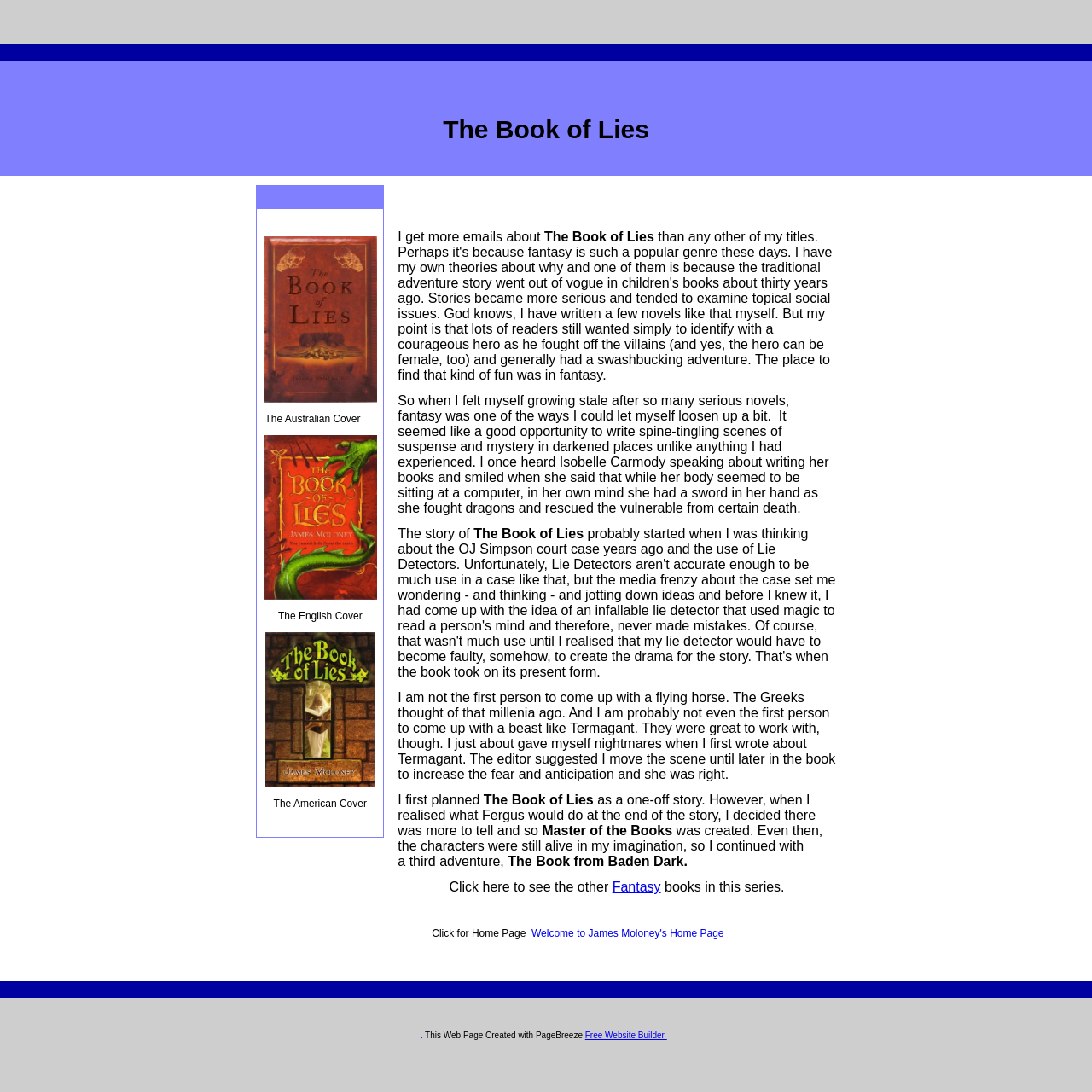Using the provided element description "Free Website Builder", determine the bounding box coordinates of the UI element.

[0.536, 0.944, 0.611, 0.952]